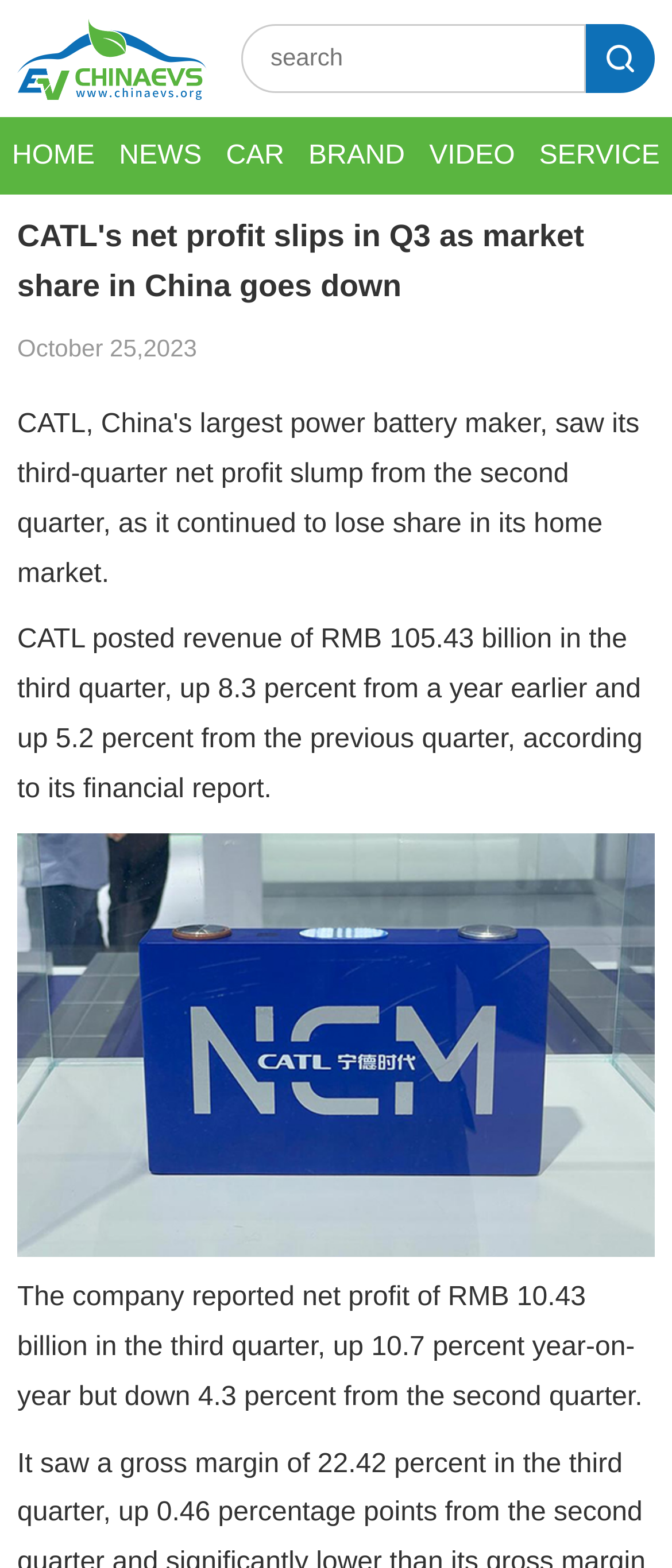Given the webpage screenshot, identify the bounding box of the UI element that matches this description: "VIDEO".

[0.639, 0.075, 0.766, 0.124]